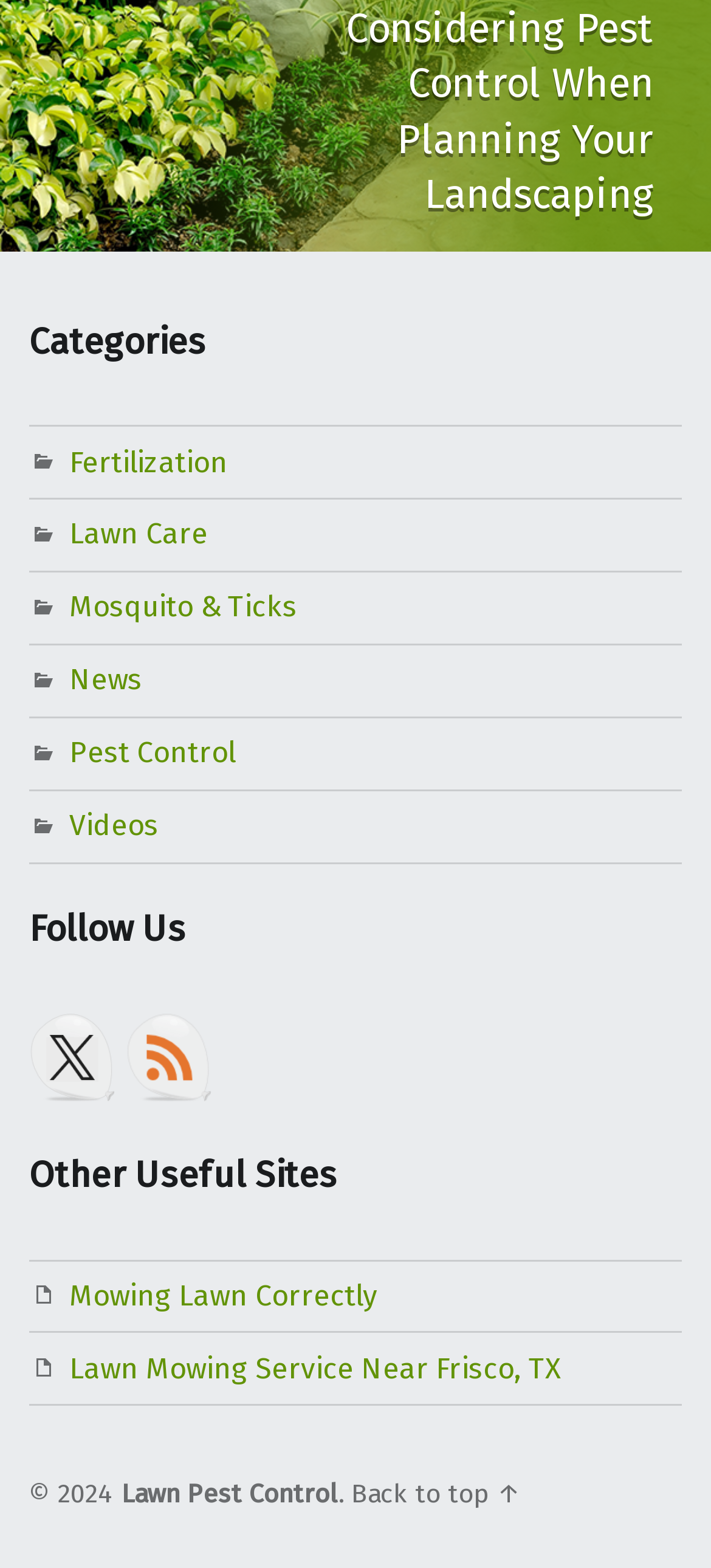Please determine the bounding box coordinates of the section I need to click to accomplish this instruction: "Click on Fertilization".

[0.097, 0.283, 0.32, 0.305]